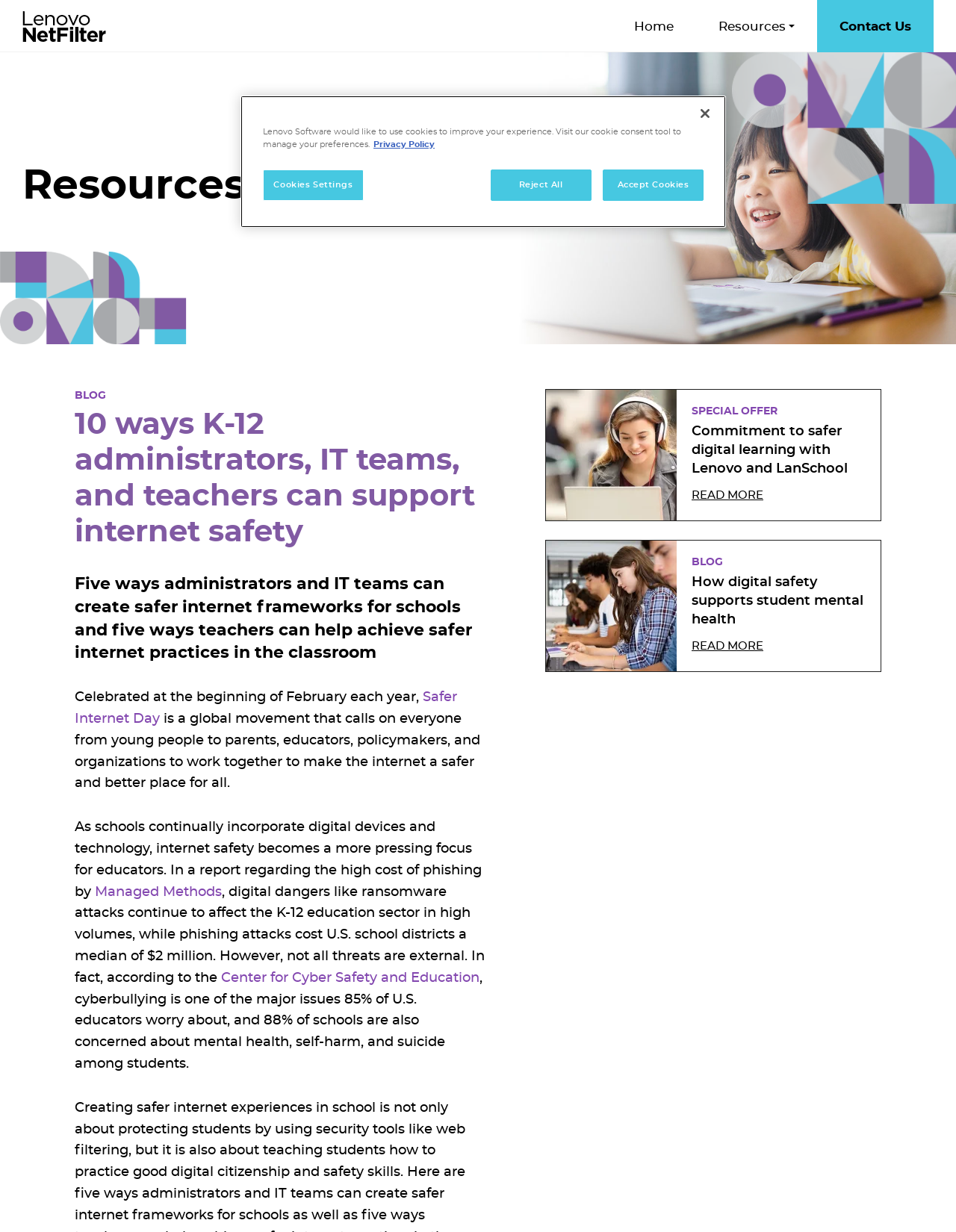Reply to the question below using a single word or brief phrase:
What is the main topic of this webpage?

Internet Safety